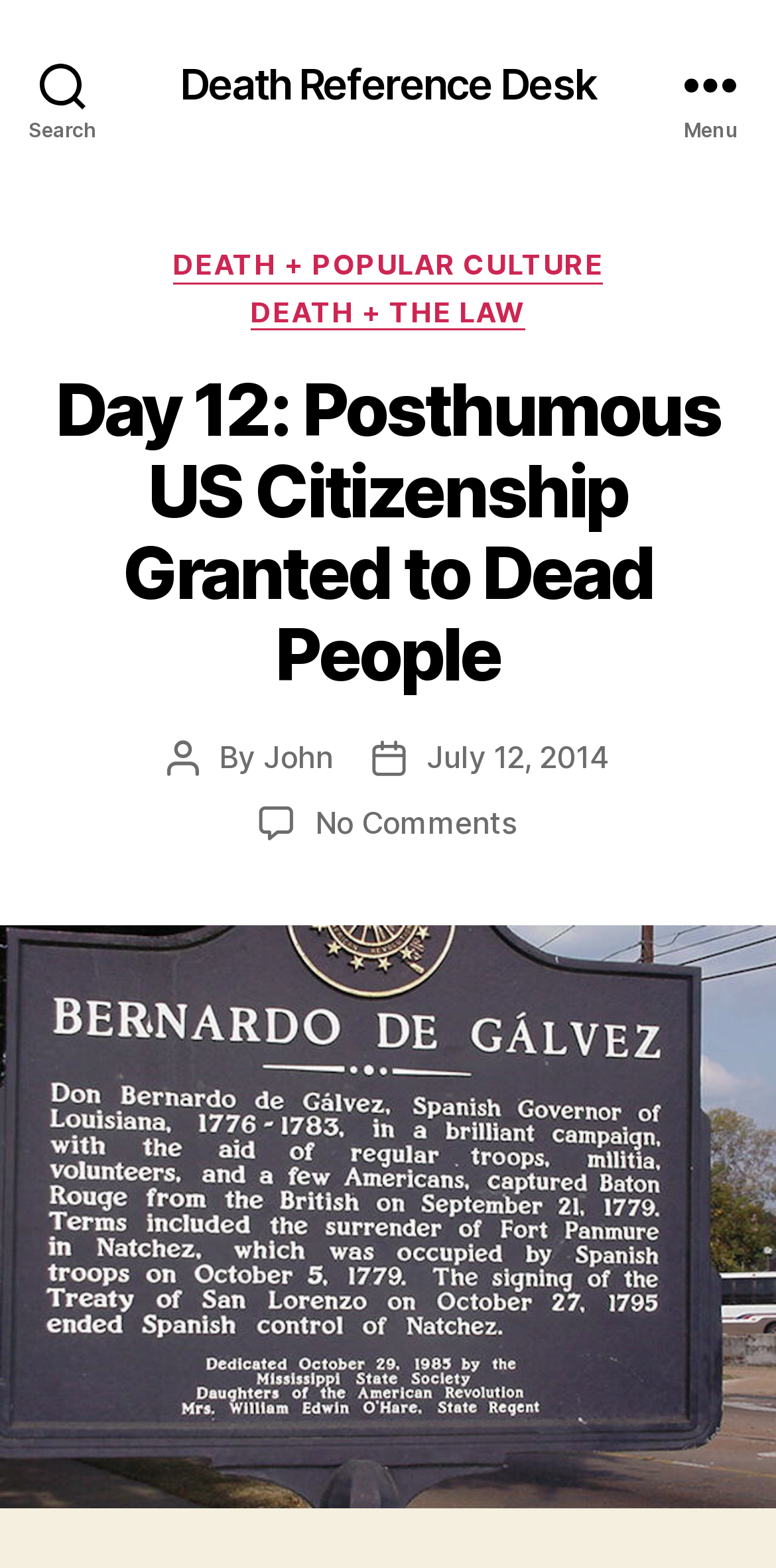Deliver a detailed narrative of the webpage's visual and textual elements.

The webpage is about Day 12 of a series, specifically discussing posthumous US citizenship granted to dead people. At the top left, there is a search button. Next to it, on the top center, is a link to "Death Reference Desk". On the top right, there is a menu button. 

When the menu button is expanded, a header section appears below it, taking up most of the width of the page. Within this section, there are several links to categories, including "DEATH + POPULAR CULTURE" and "DEATH + THE LAW". Below these links, there is a heading that summarizes the content of the page, "Day 12: Posthumous US Citizenship Granted to Dead People". 

Below the heading, there is information about the post, including the author, "John", and the post date, "July 12, 2014". There is also a link to comments, indicating that there are no comments on this post. 

At the bottom of the page, there is a large figure or image that takes up most of the width and height of the page.